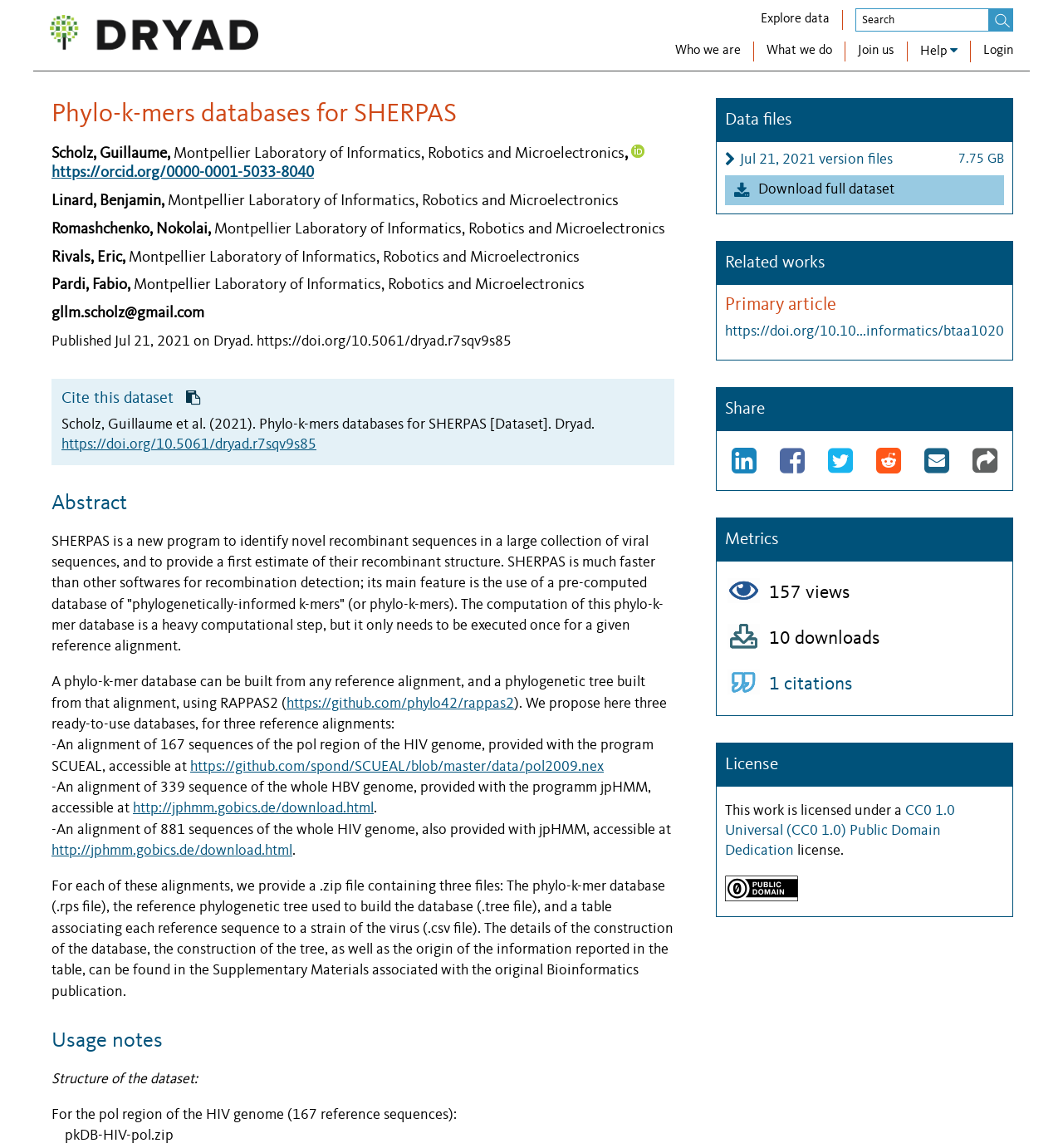Using the details from the image, please elaborate on the following question: What is the name of the dataset?

The name of the dataset can be found in the heading 'Phylo-k-mers databases for SHERPAS' which is located at the top of the webpage, below the navigation menu.